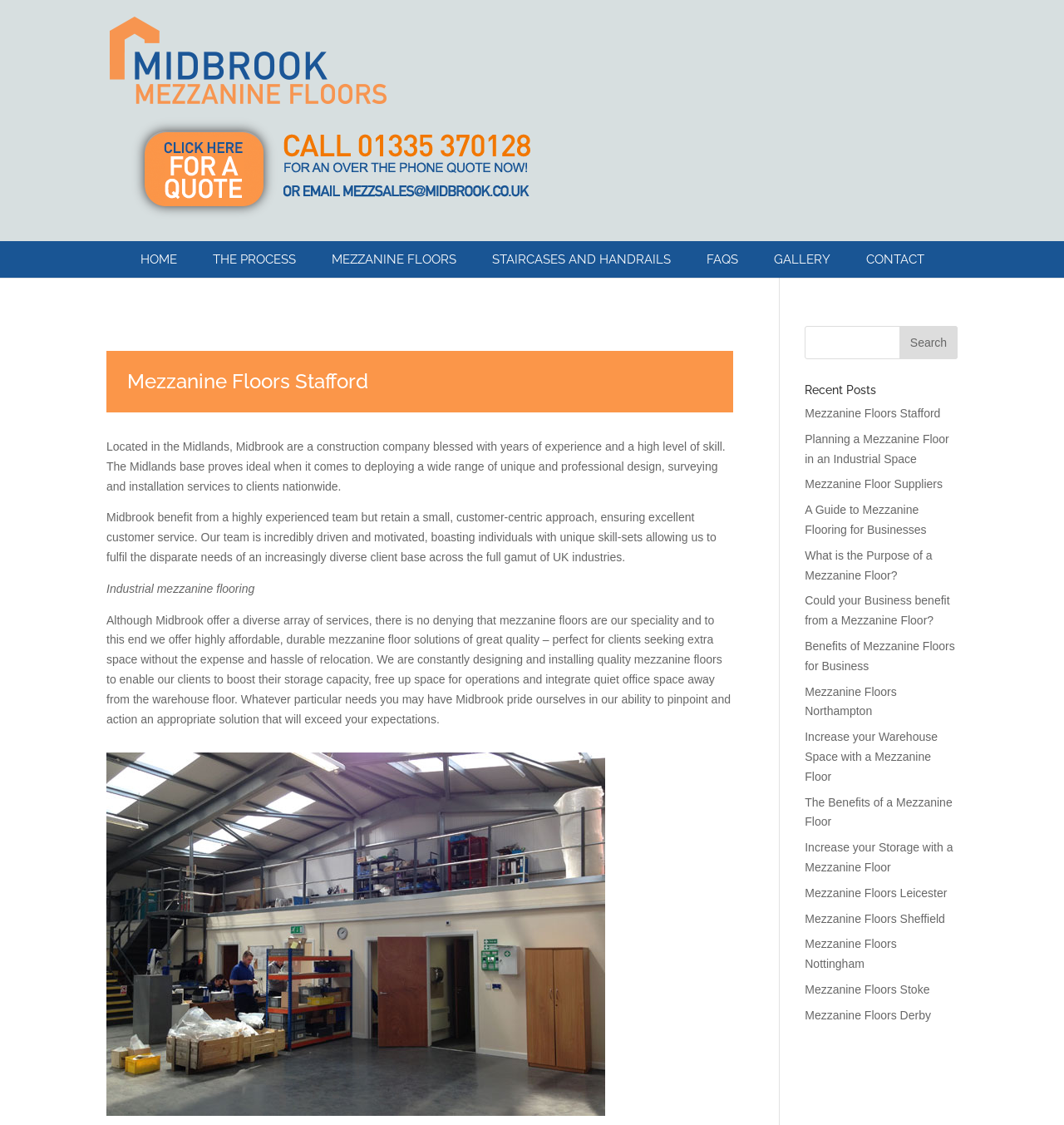Please provide a short answer using a single word or phrase for the question:
What is the benefit of Midbrook's small, customer-centric approach?

Excellent customer service